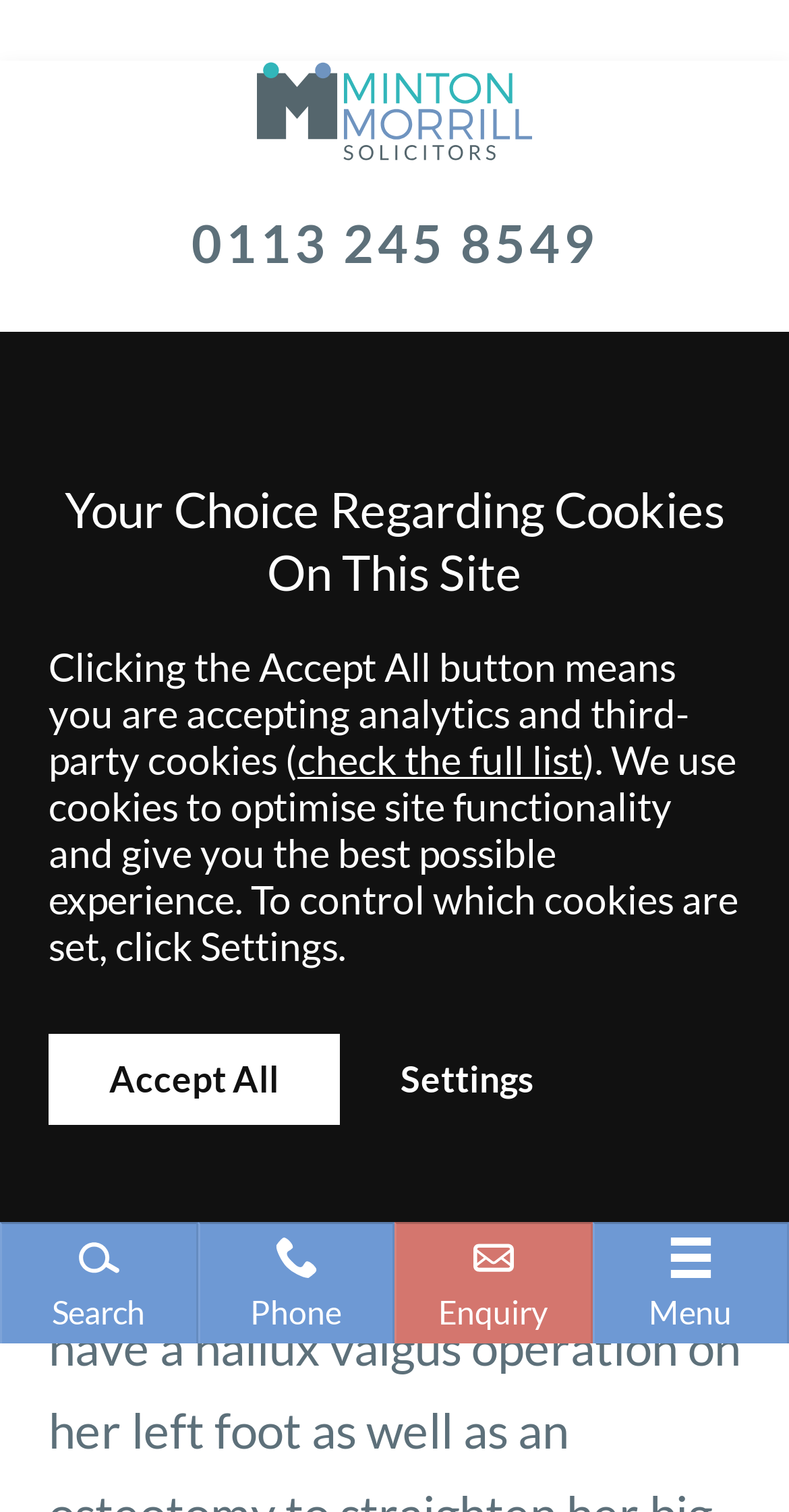What is the phone number to contact the law firm?
Refer to the image and provide a concise answer in one word or phrase.

0113 245 8549